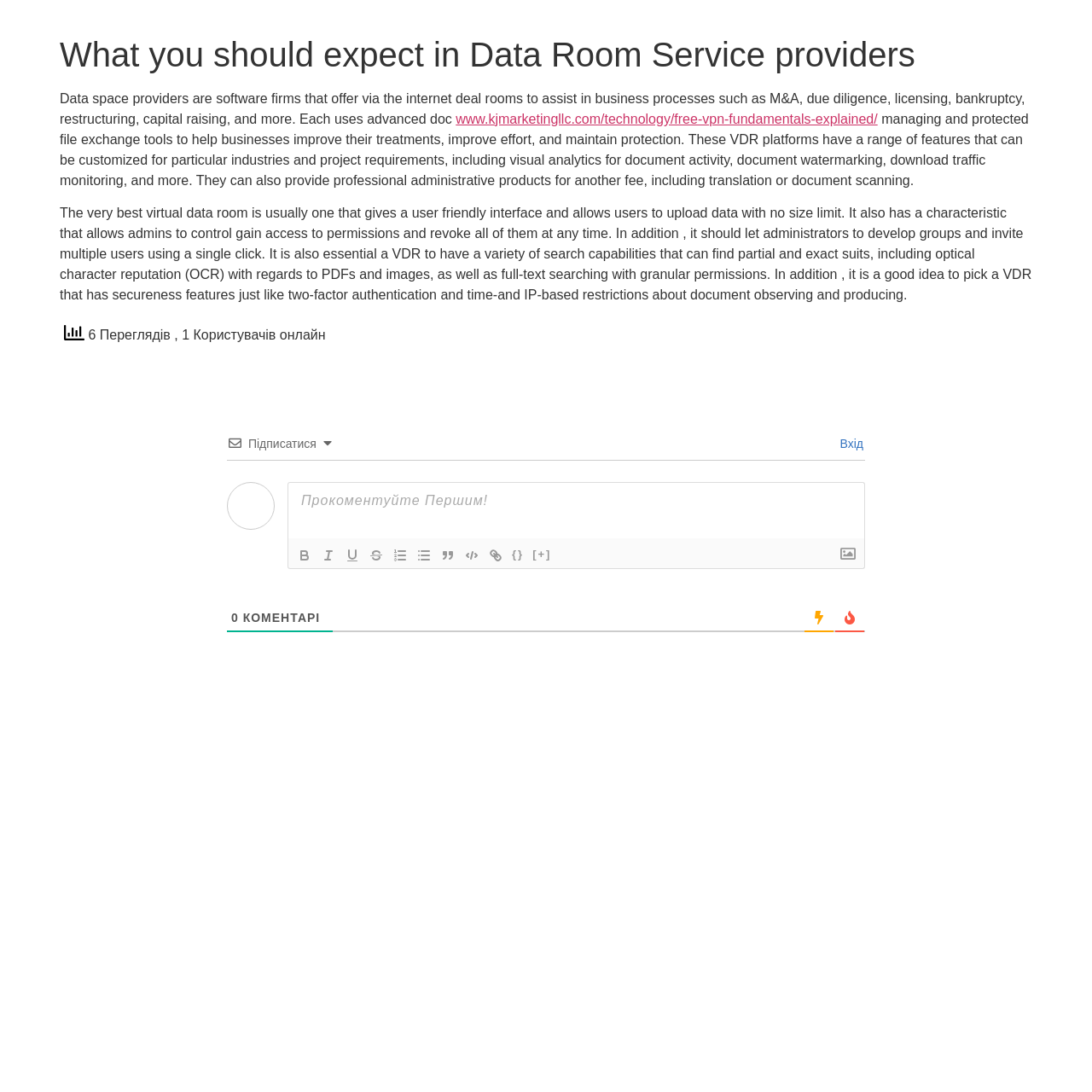Could you find the bounding box coordinates of the clickable area to complete this instruction: "Subscribe to the newsletter"?

[0.227, 0.4, 0.29, 0.413]